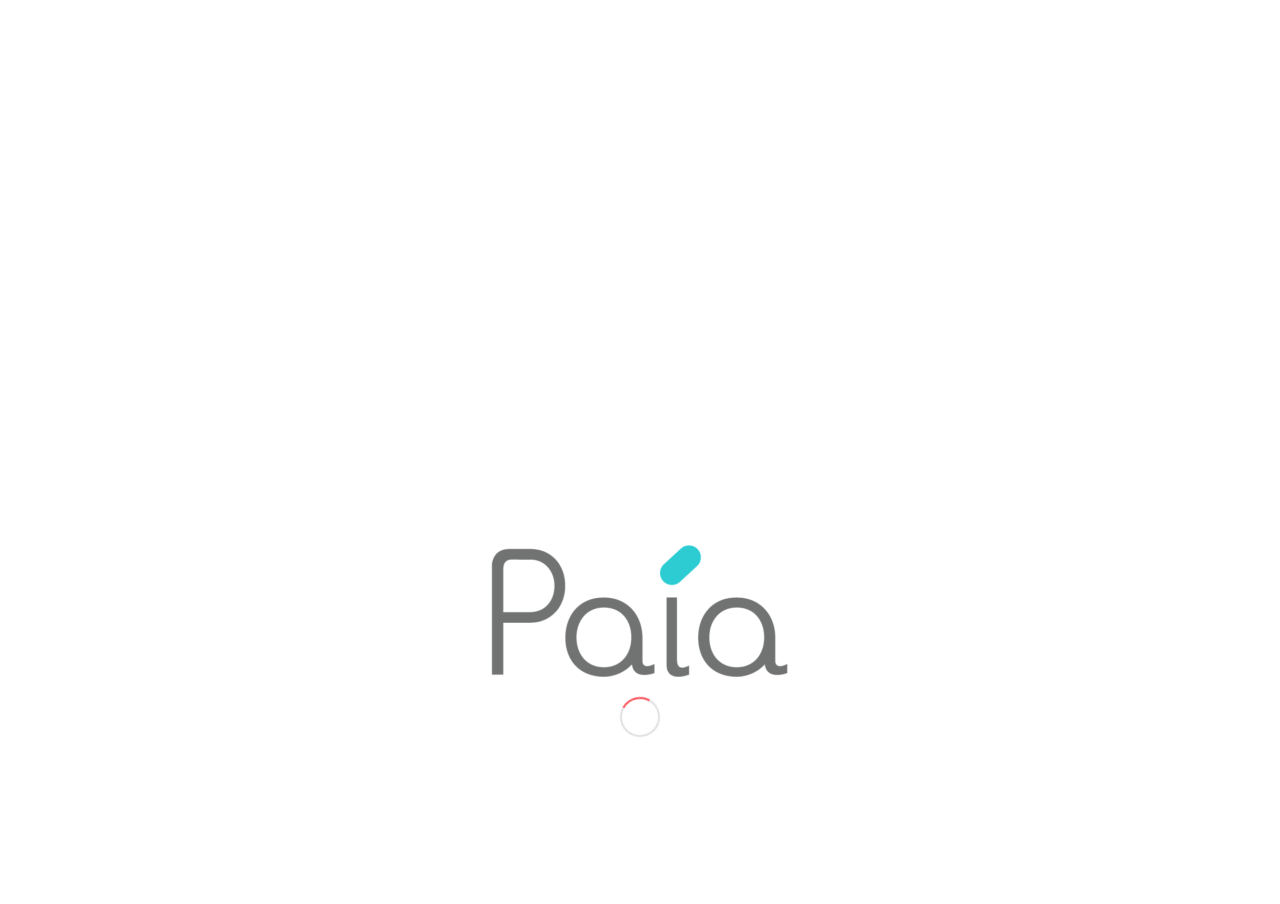What is the email address of Paia Consulting?
Please answer the question as detailed as possible.

I found the email address by looking at the static text element with the text 'info@paiaconsulting.com | +65 3157 6033' which is located at the top of the webpage.